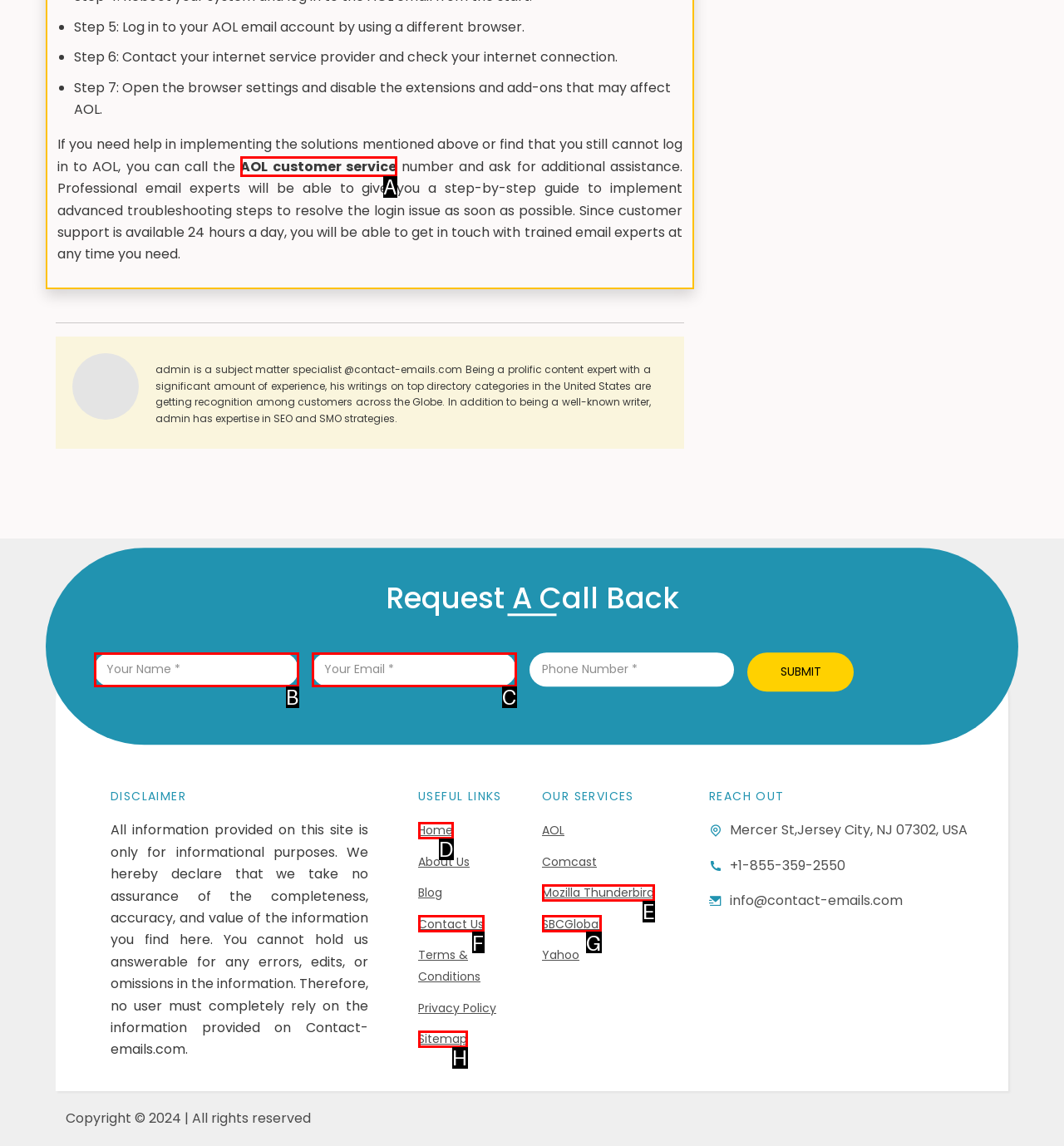Select the appropriate letter to fulfill the given instruction: Contact AOL customer service
Provide the letter of the correct option directly.

A